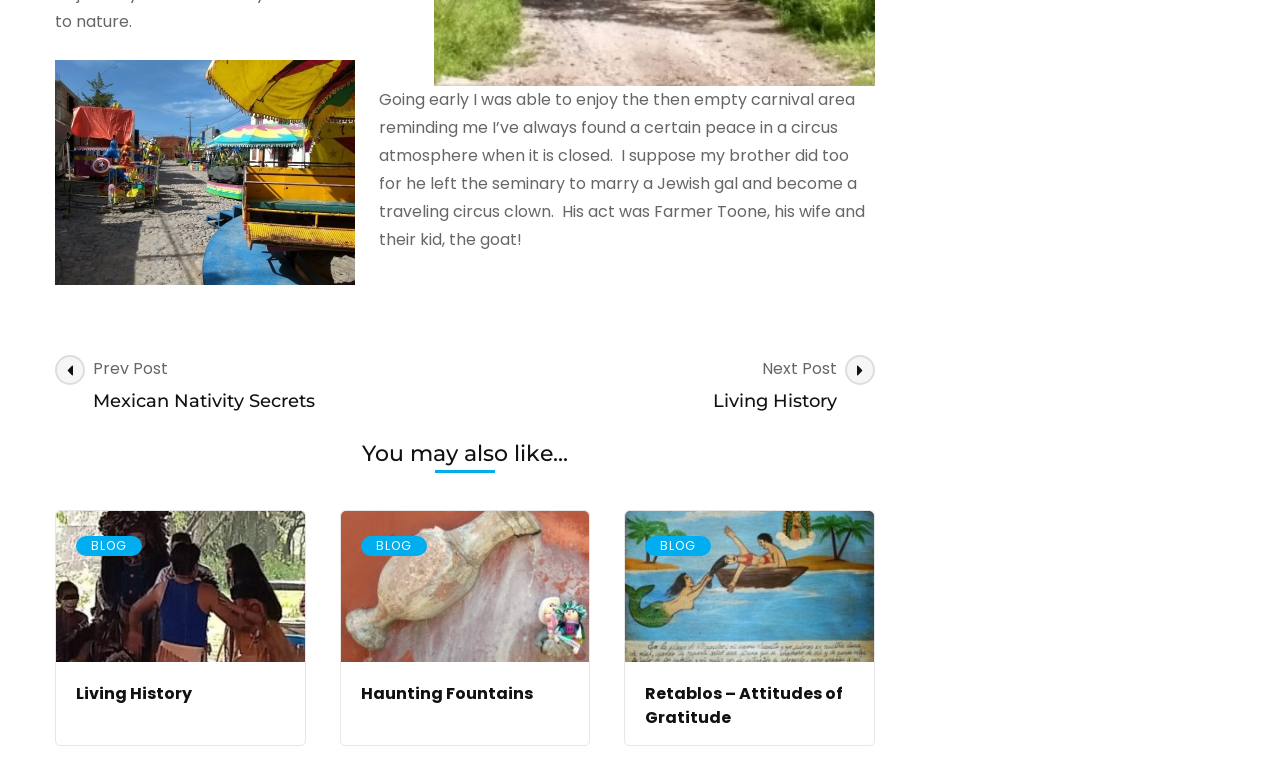Can you find the bounding box coordinates of the area I should click to execute the following instruction: "Read Haunting Fountains post"?

[0.282, 0.87, 0.416, 0.9]